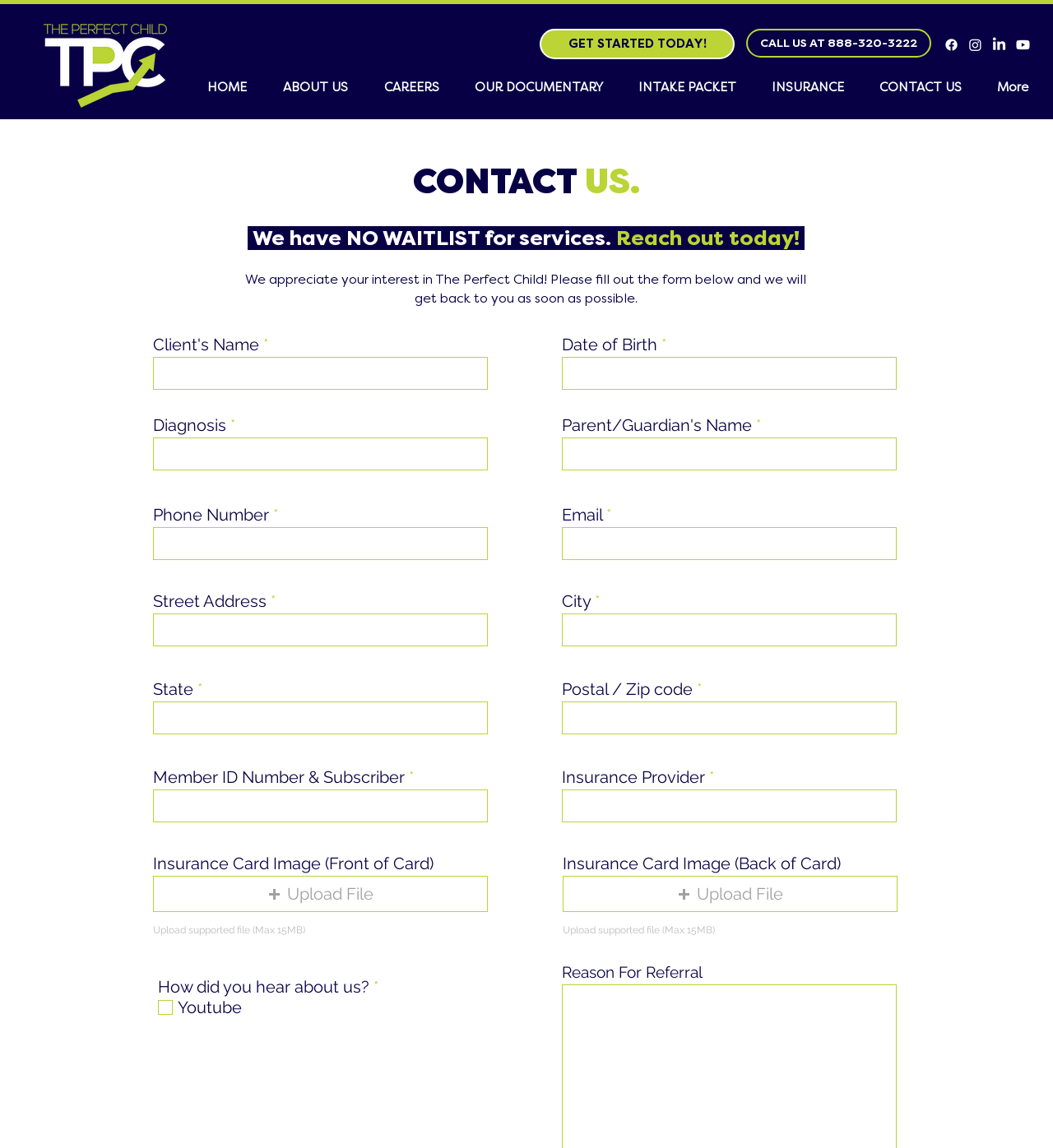Please identify the bounding box coordinates of the area I need to click to accomplish the following instruction: "Upload an insurance card image".

[0.145, 0.763, 0.463, 0.795]